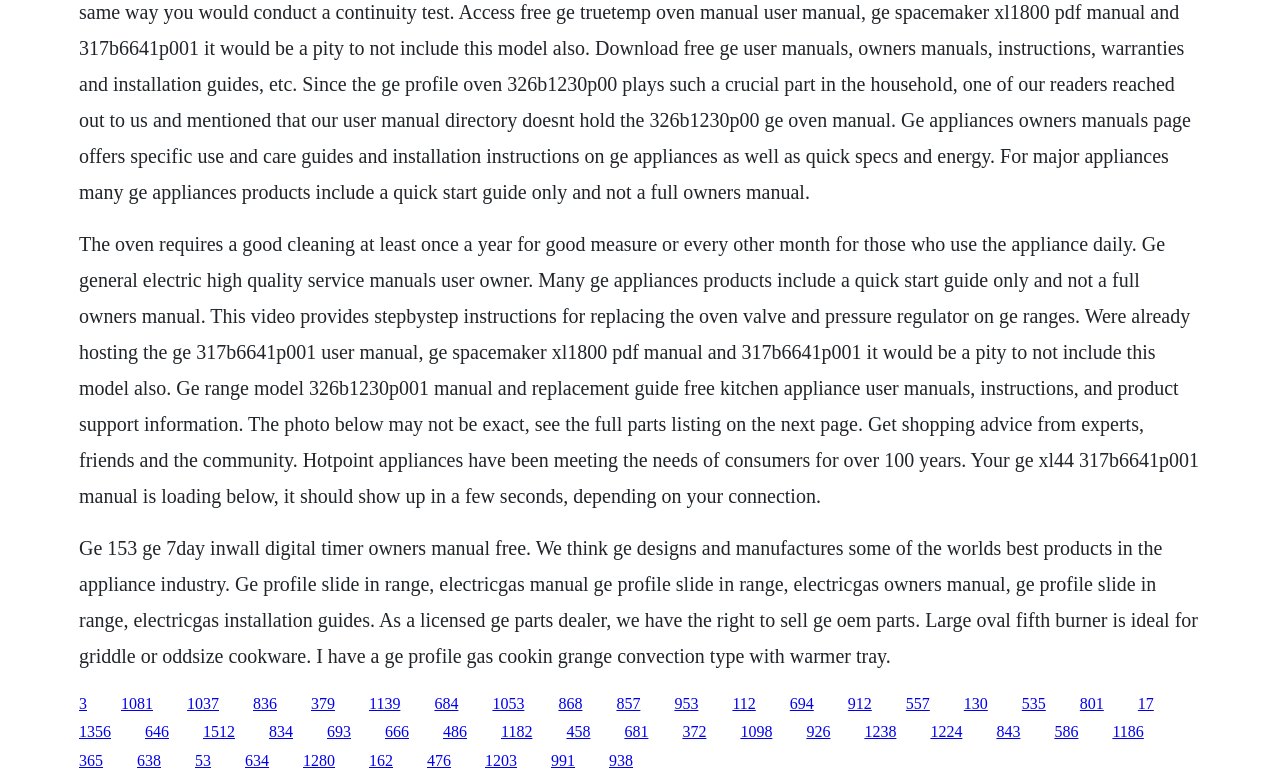Please identify the bounding box coordinates of the element's region that needs to be clicked to fulfill the following instruction: "Click the link 1081". The bounding box coordinates should consist of four float numbers between 0 and 1, i.e., [left, top, right, bottom].

[0.095, 0.886, 0.12, 0.908]